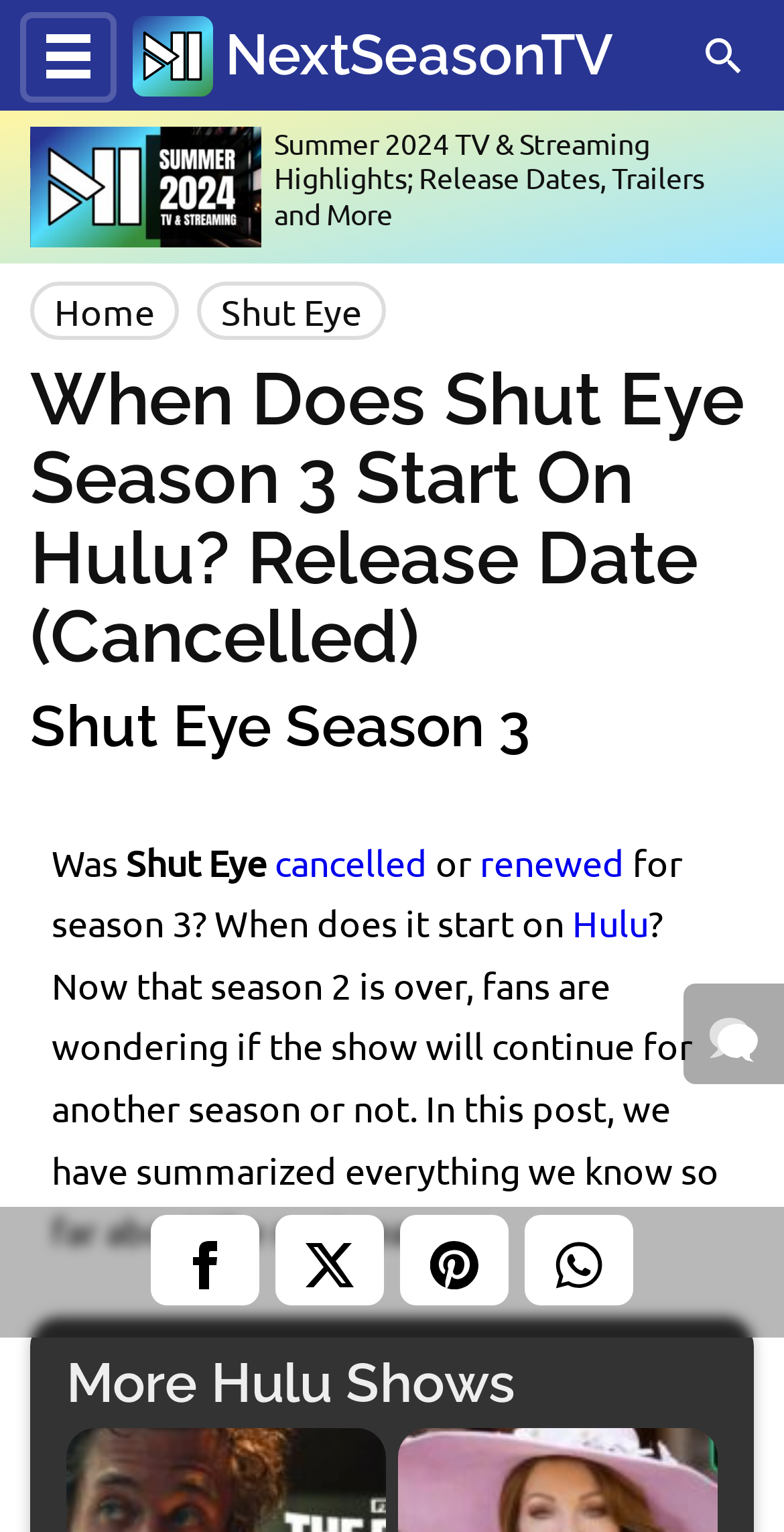For the following element description, predict the bounding box coordinates in the format (top-left x, top-left y, bottom-right x, bottom-right y). All values should be floating point numbers between 0 and 1. Description: Shut Eye

[0.251, 0.184, 0.492, 0.222]